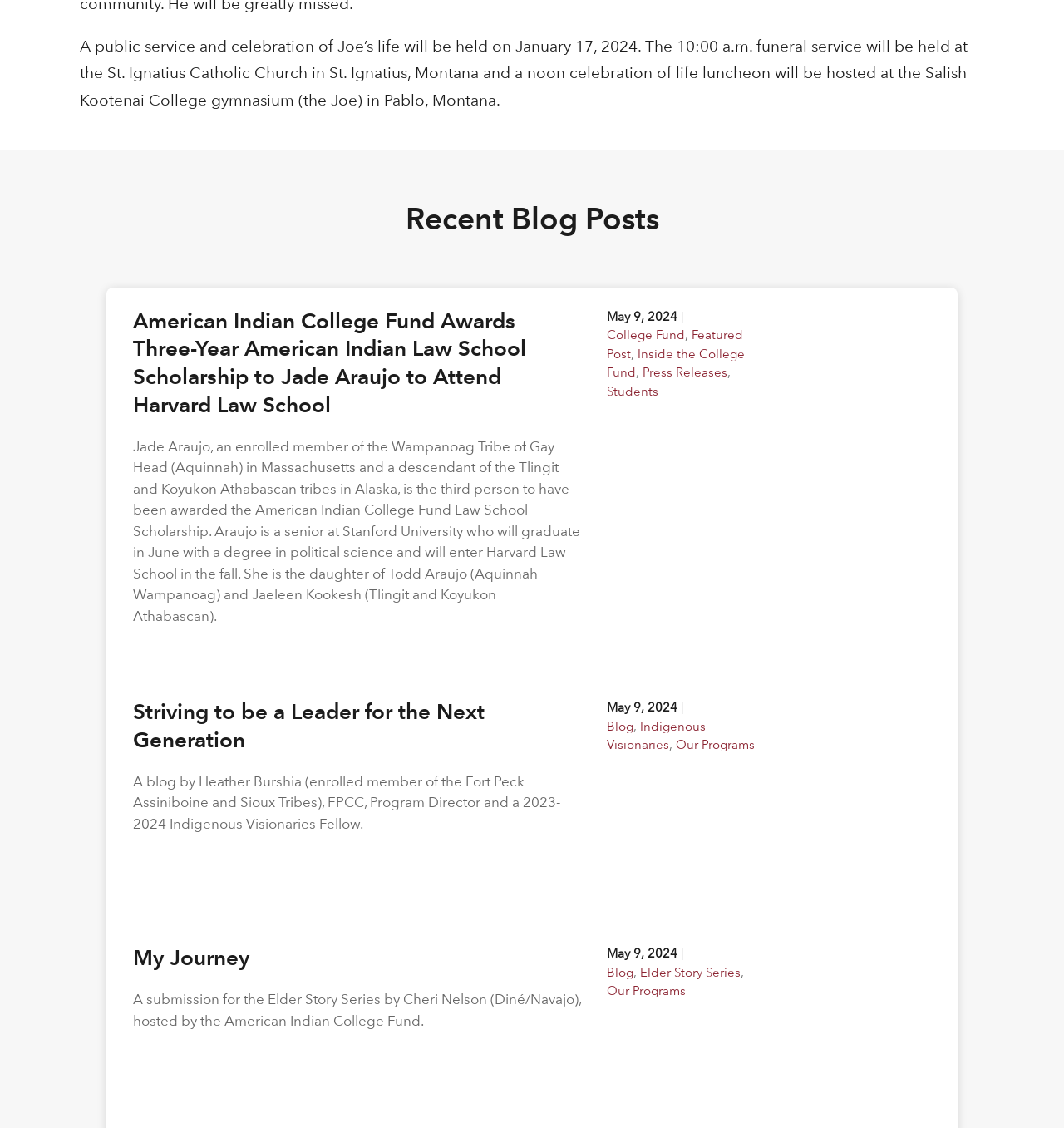What is the name of the program director who wrote a blog post?
Utilize the information in the image to give a detailed answer to the question.

The answer can be found in the text of the second article, which mentions 'A blog by Heather Burshia (enrolled member of the Fort Peck Assiniboine and Sioux Tribes), FPCC, Program Director and a 2023-2024 Indigenous Visionaries Fellow'.